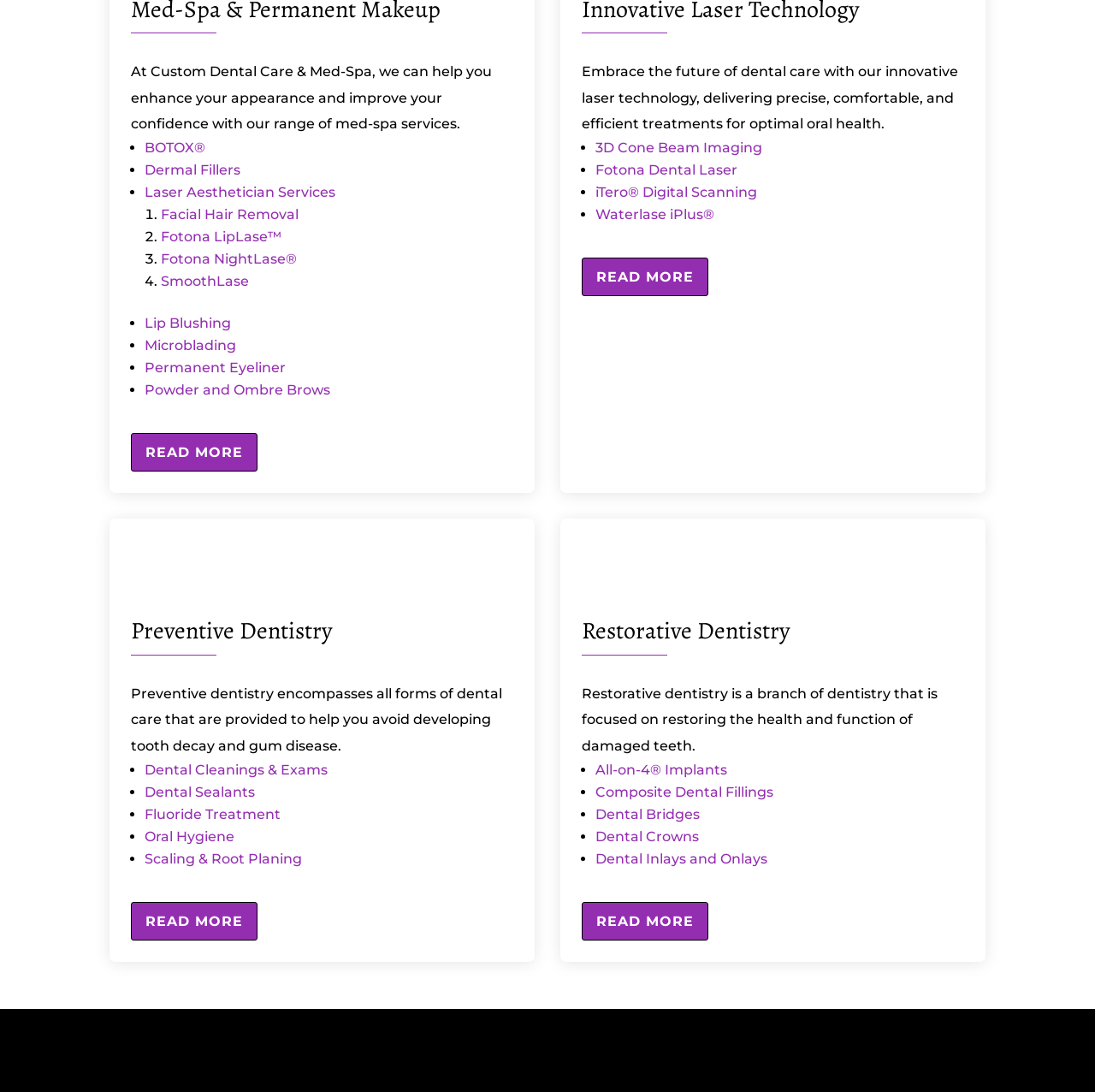Determine the bounding box coordinates for the HTML element mentioned in the following description: "Fotona Dental Laser". The coordinates should be a list of four floats ranging from 0 to 1, represented as [left, top, right, bottom].

[0.544, 0.148, 0.674, 0.163]